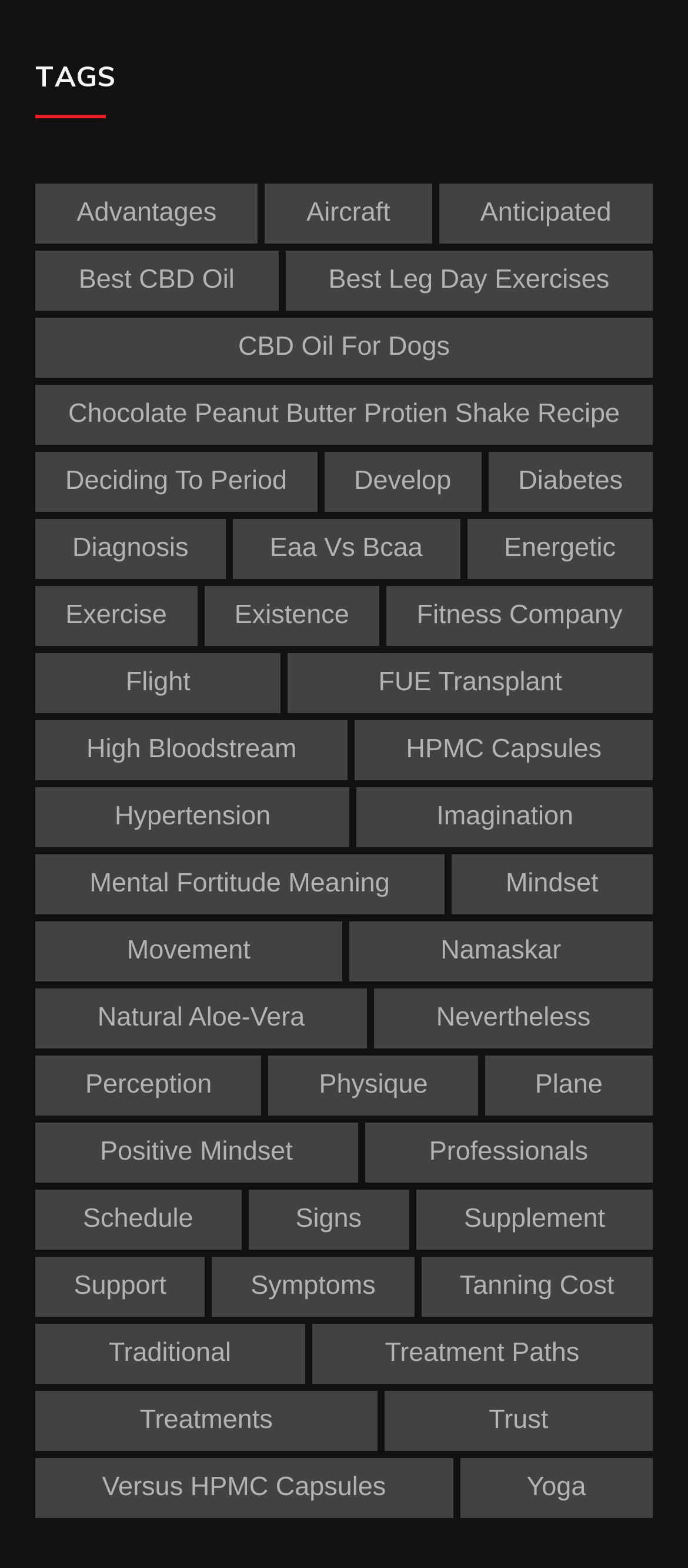Respond with a single word or phrase to the following question: What is the text of the link above 'exercise'?

existence